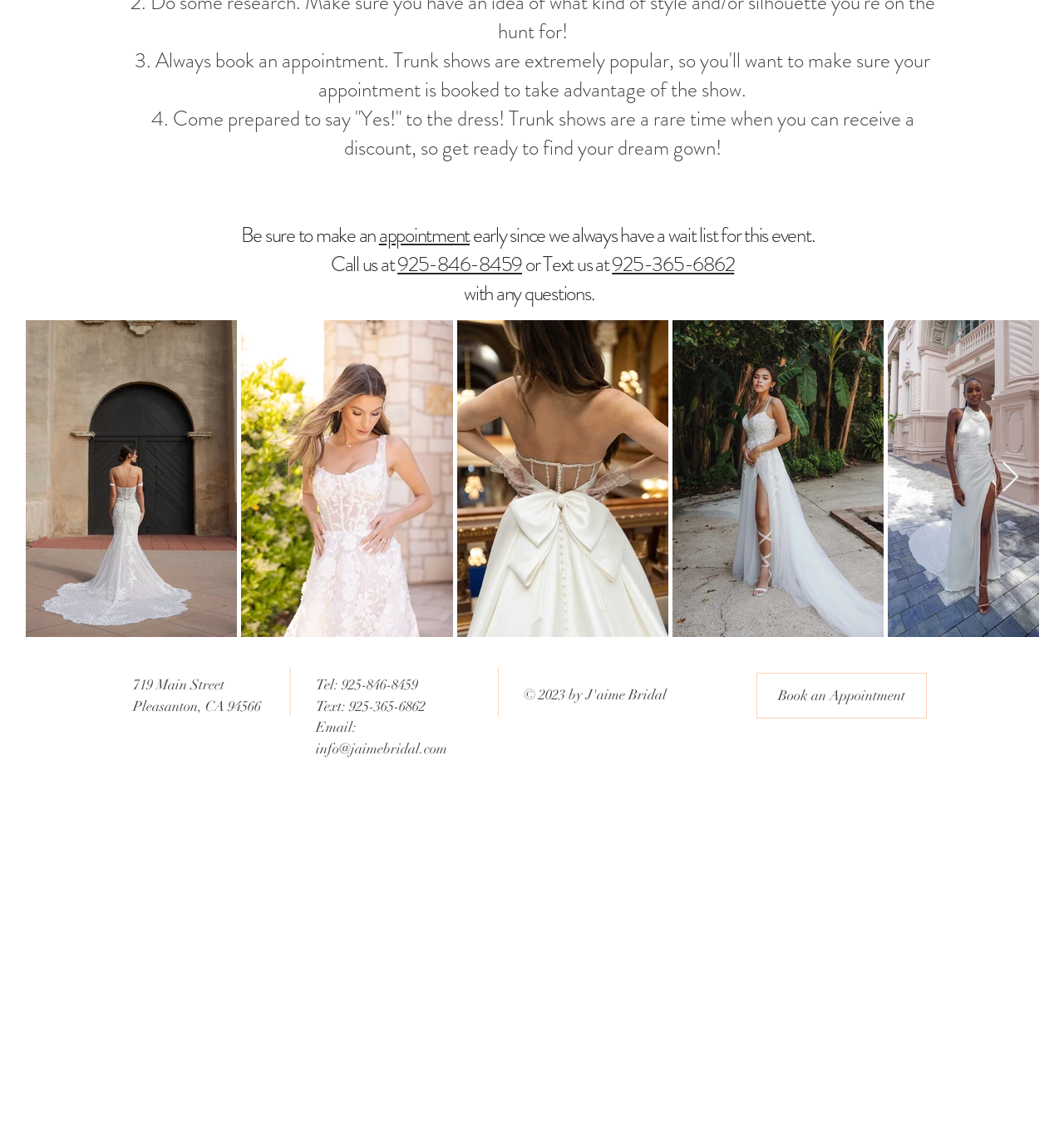What is the purpose of the trunk show?
Examine the webpage screenshot and provide an in-depth answer to the question.

The webpage mentions 'get ready to find your dream gown!' which suggests that the purpose of the trunk show is to help customers find their ideal wedding dress.